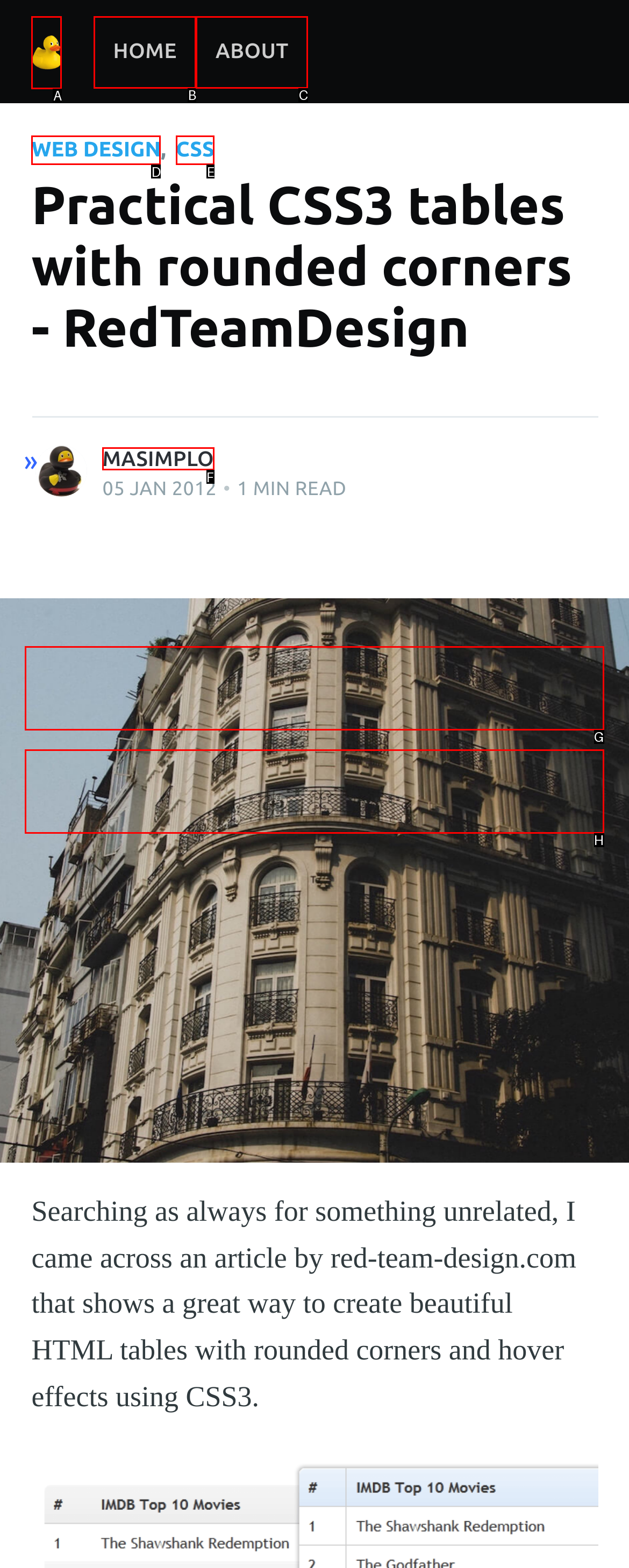From the provided options, pick the HTML element that matches the description: Web Design. Respond with the letter corresponding to your choice.

D